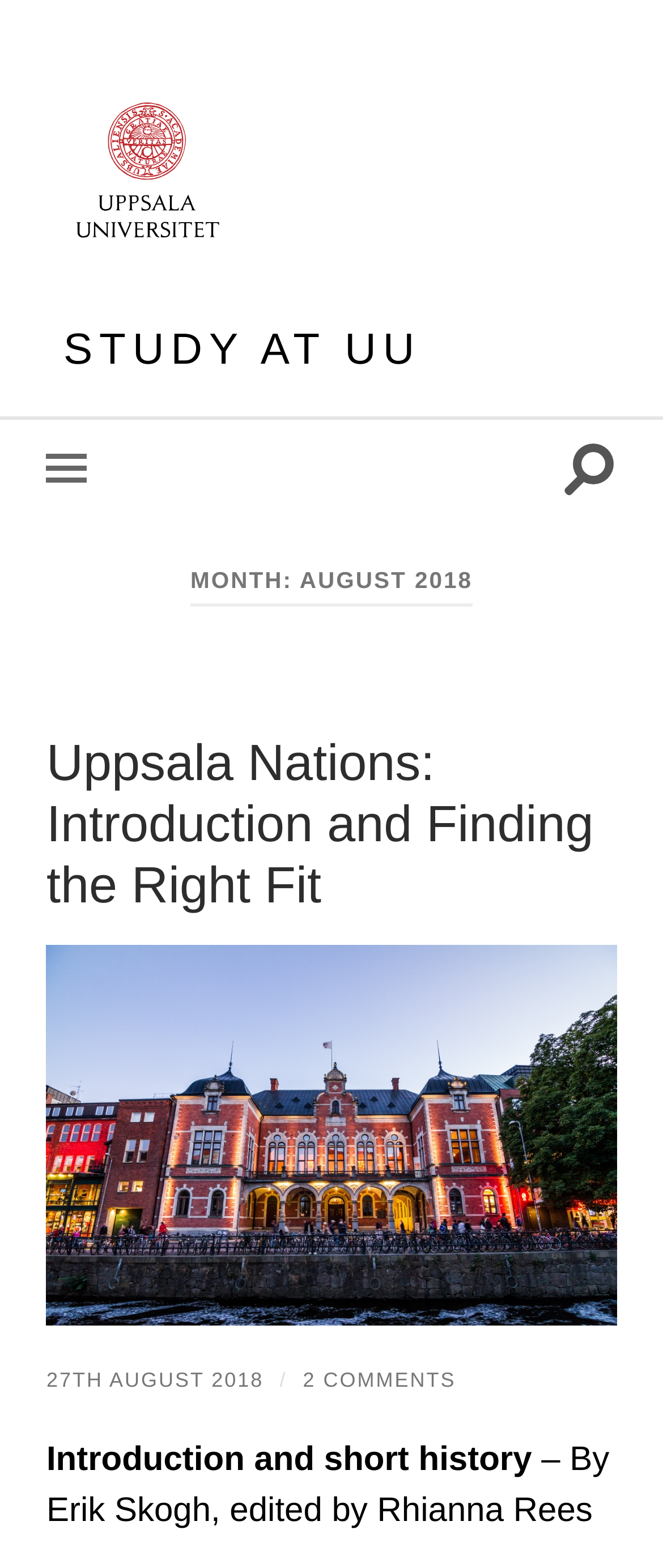What is the headline of the webpage?

MONTH: AUGUST 2018